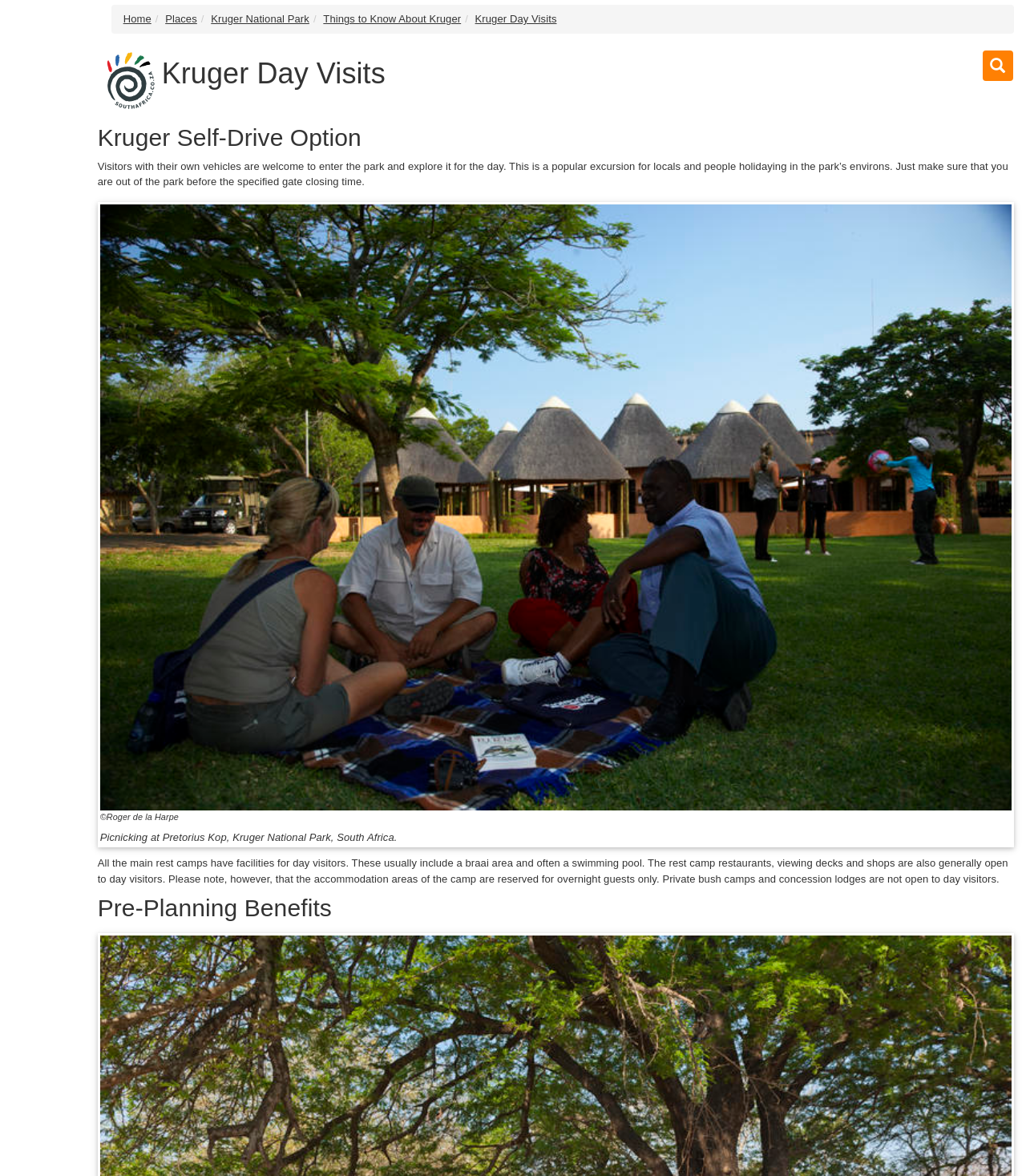What is the main topic of this webpage?
Respond with a short answer, either a single word or a phrase, based on the image.

Kruger Day Visits